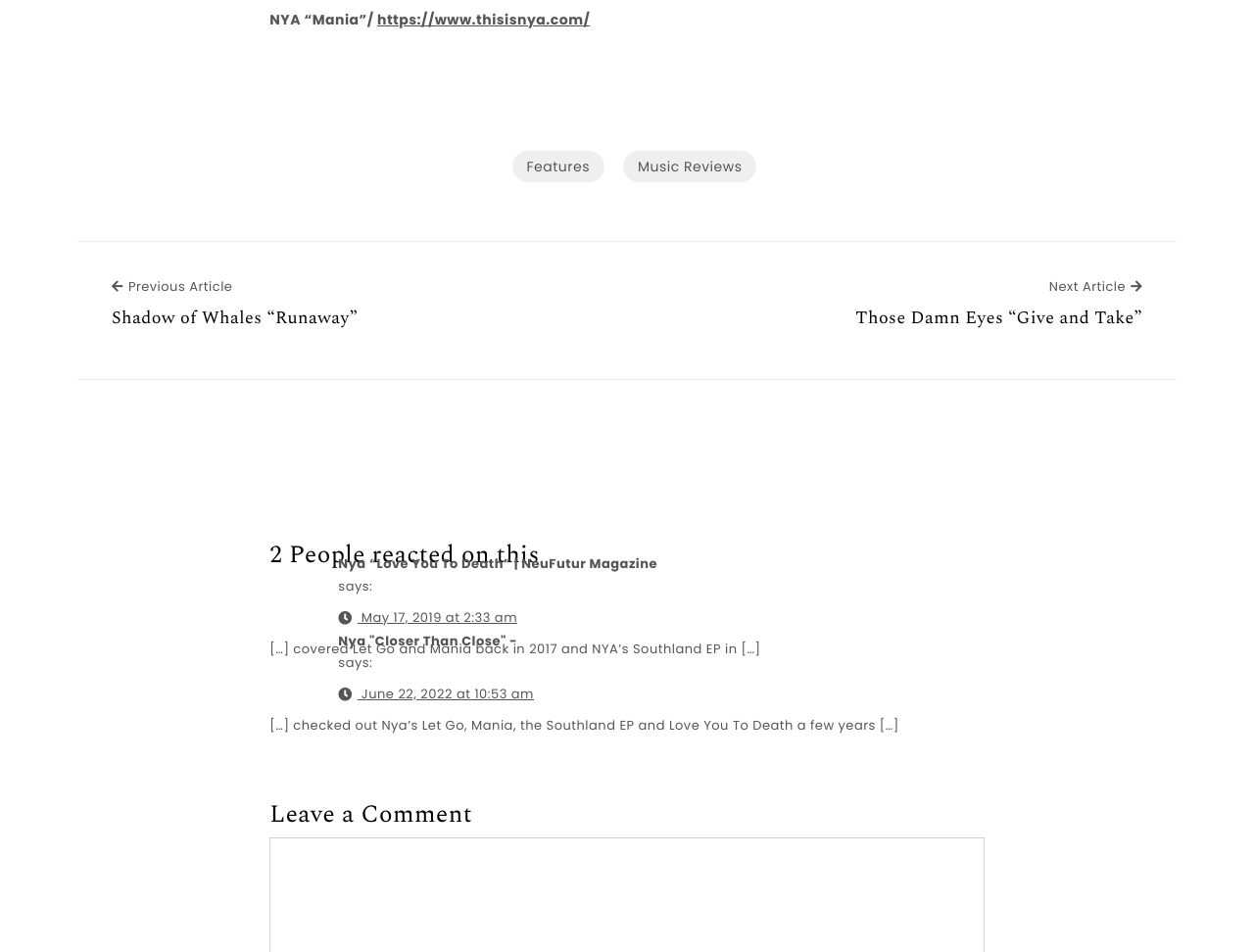Answer the following inquiry with a single word or phrase:
How many people reacted to this article?

2